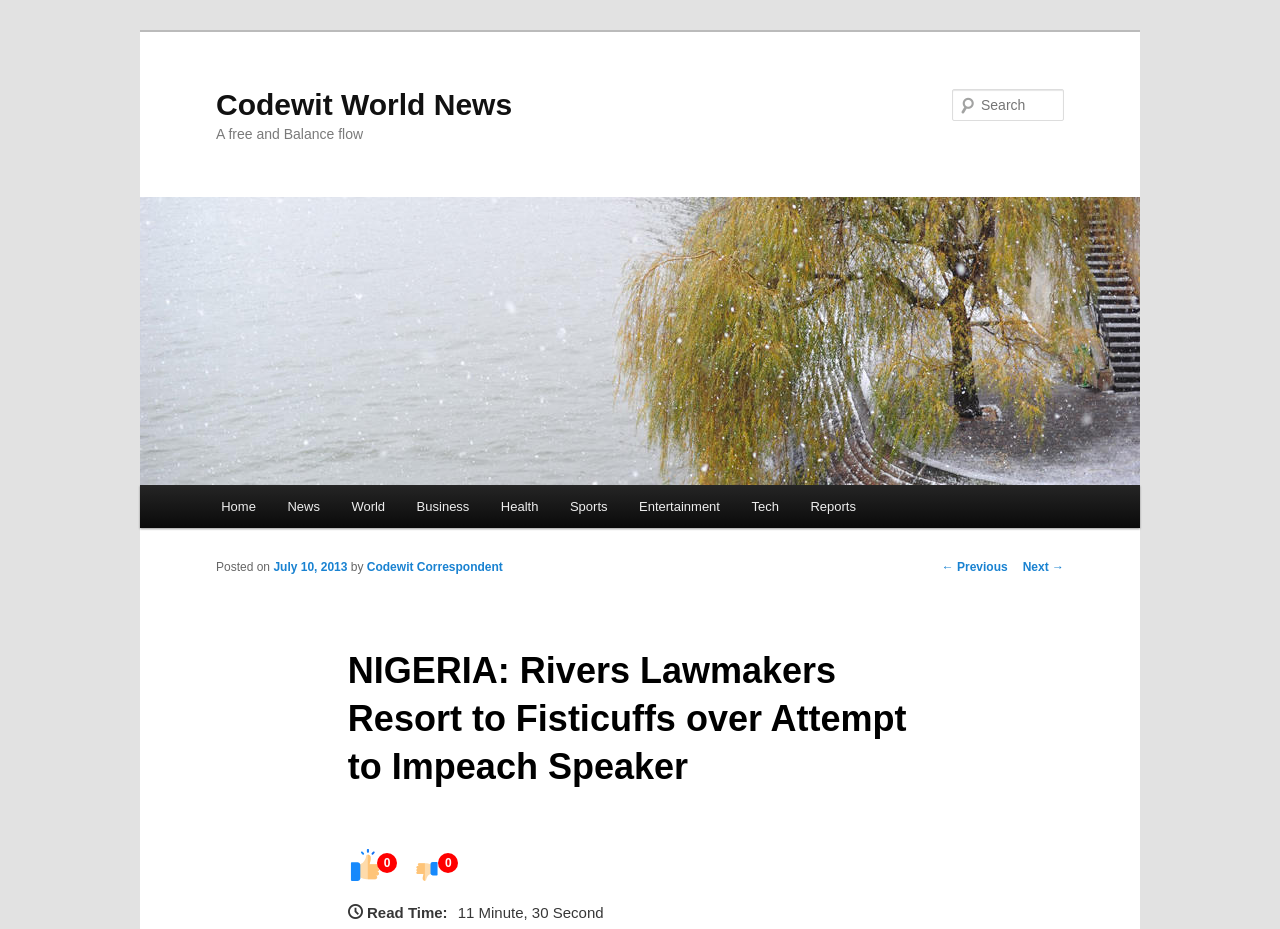Reply to the question below using a single word or brief phrase:
Who is the author of this news article?

Codewit Correspondent